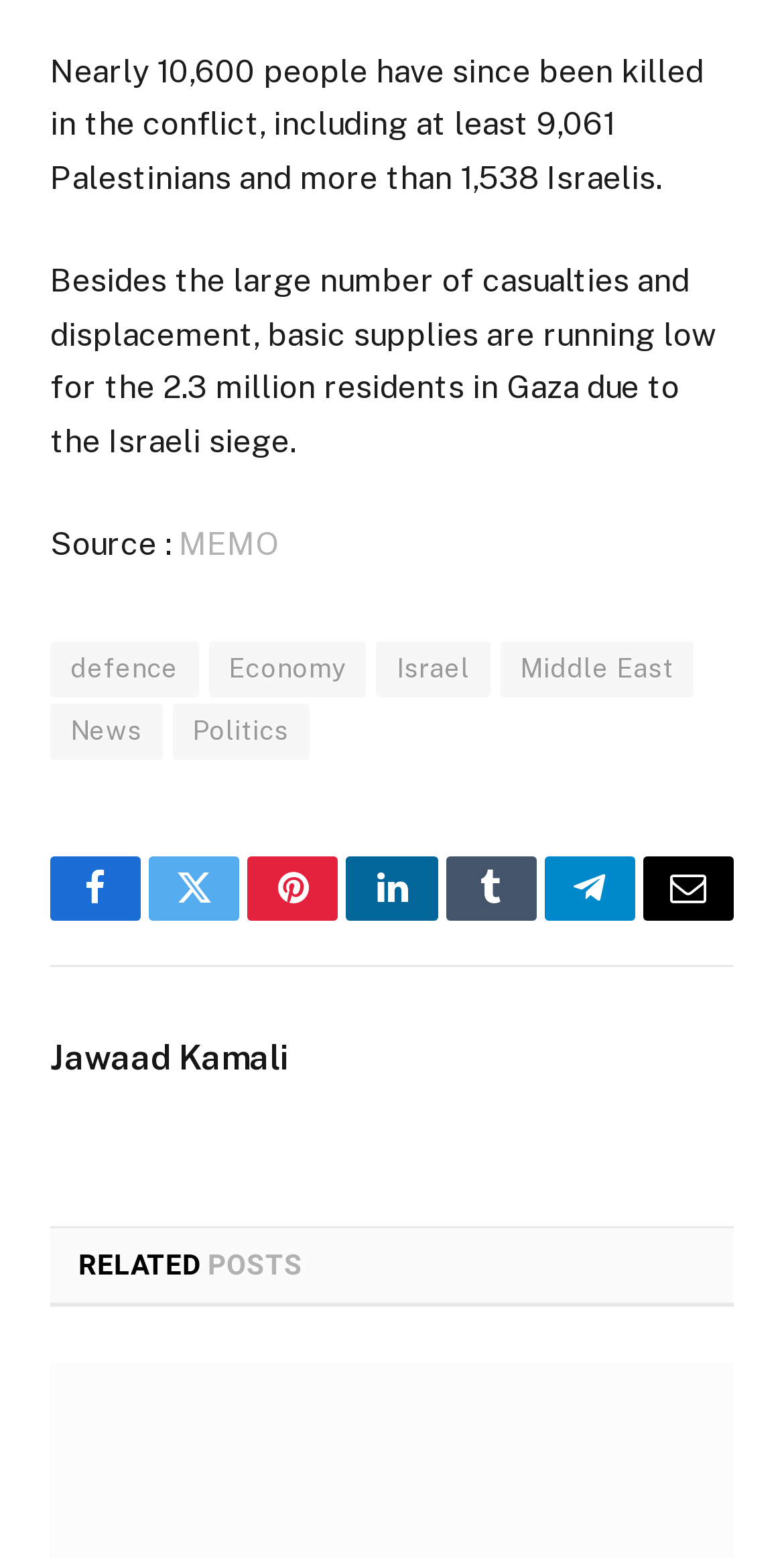Pinpoint the bounding box coordinates of the element that must be clicked to accomplish the following instruction: "Read news from MEMO". The coordinates should be in the format of four float numbers between 0 and 1, i.e., [left, top, right, bottom].

[0.228, 0.336, 0.354, 0.361]